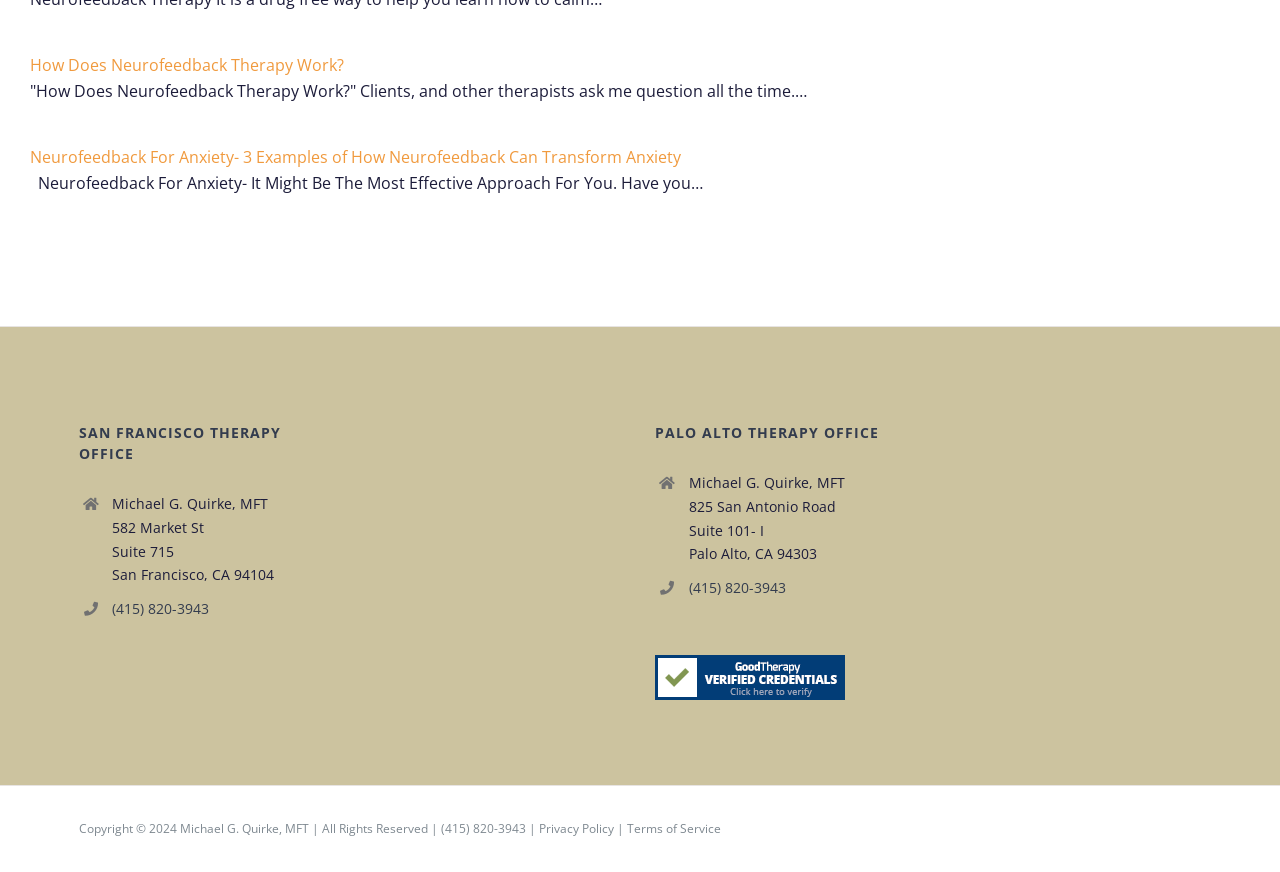From the webpage screenshot, identify the region described by Terms of Service. Provide the bounding box coordinates as (top-left x, top-left y, bottom-right x, bottom-right y), with each value being a floating point number between 0 and 1.

[0.49, 0.94, 0.563, 0.96]